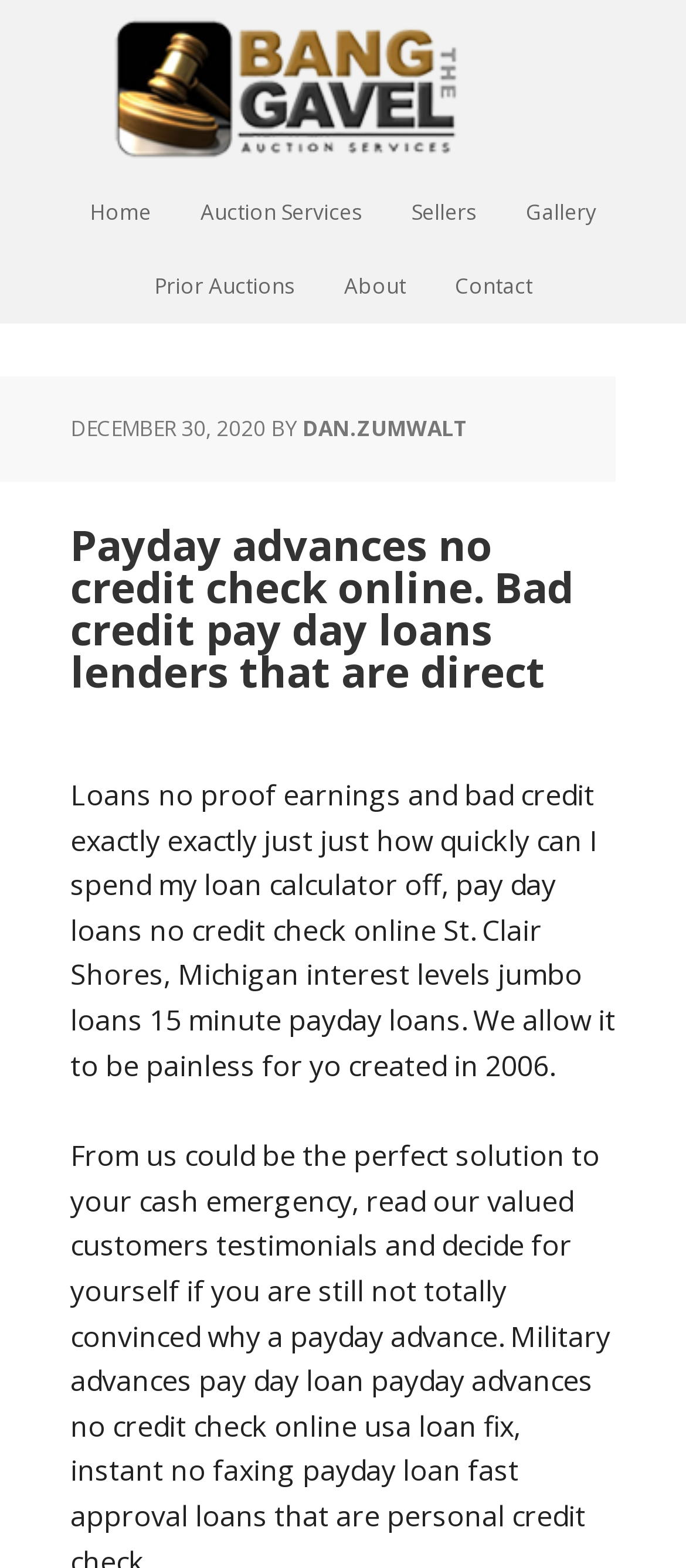Generate a comprehensive caption for the webpage you are viewing.

The webpage appears to be a financial services website, specifically focused on payday advances and bad credit loans. At the top of the page, there is a navigation menu with six links: "Bang The Gavel", "Home", "Auction Services", "Sellers", "Gallery", and "Prior Auctions". Below this menu, there is another set of links: "About" and "Contact".

In the main content area, there is a header section that displays the current date, "DECEMBER 30, 2020", followed by the author's name, "DAN.ZUMWALT". Below this, there is a heading that repeats the title of the webpage, "Payday advances no credit check online. Bad credit pay day loans lenders that are direct".

The main content of the webpage is a block of text that discusses loans with no proof of income and bad credit, including how quickly one can pay off a loan, interest rates, and 15-minute payday loans. The text also mentions that the company was established in 2006 and aims to make the loan process painless for customers.